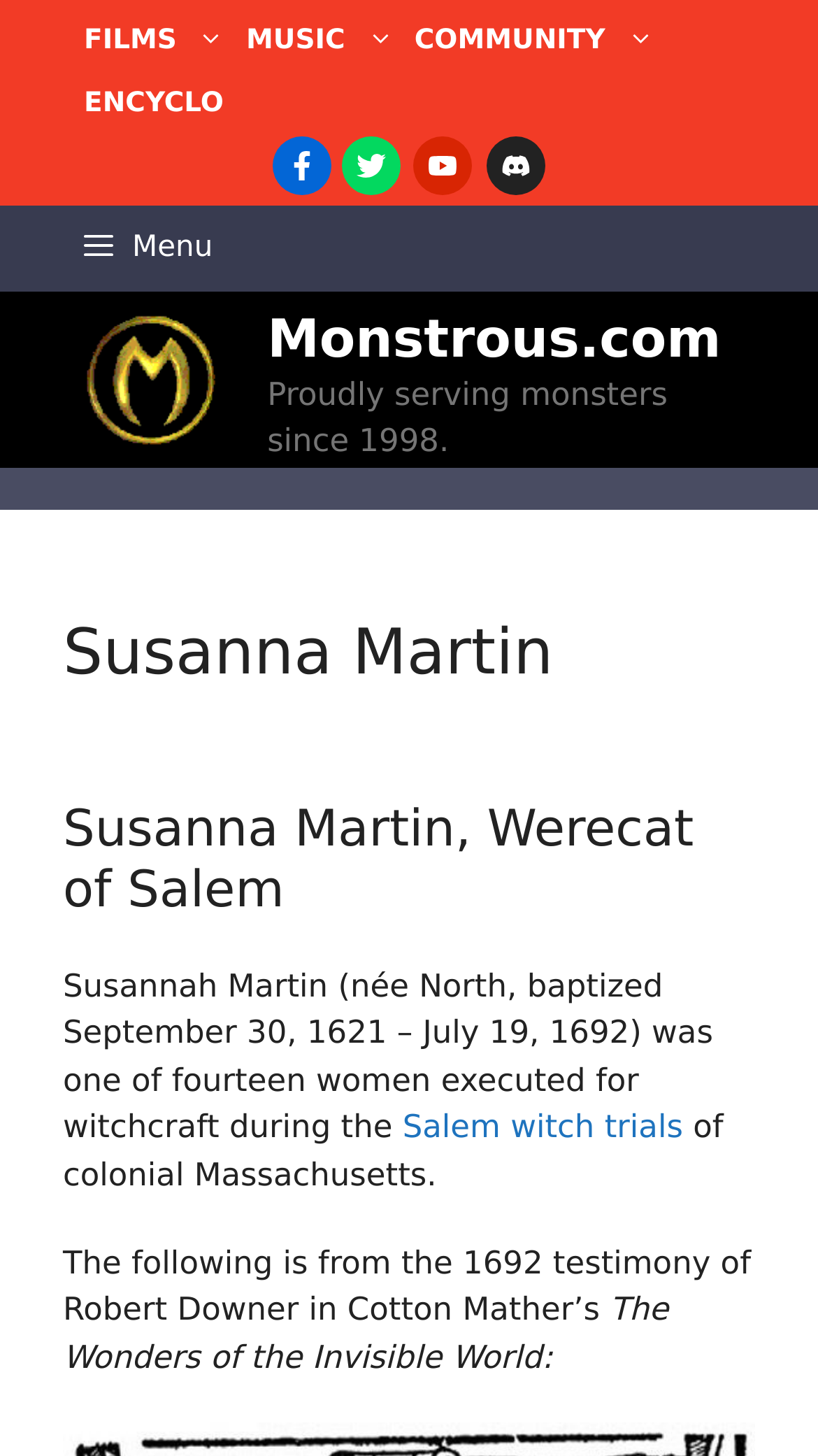Using the given element description, provide the bounding box coordinates (top-left x, top-left y, bottom-right x, bottom-right y) for the corresponding UI element in the screenshot: FILMS

[0.103, 0.007, 0.301, 0.05]